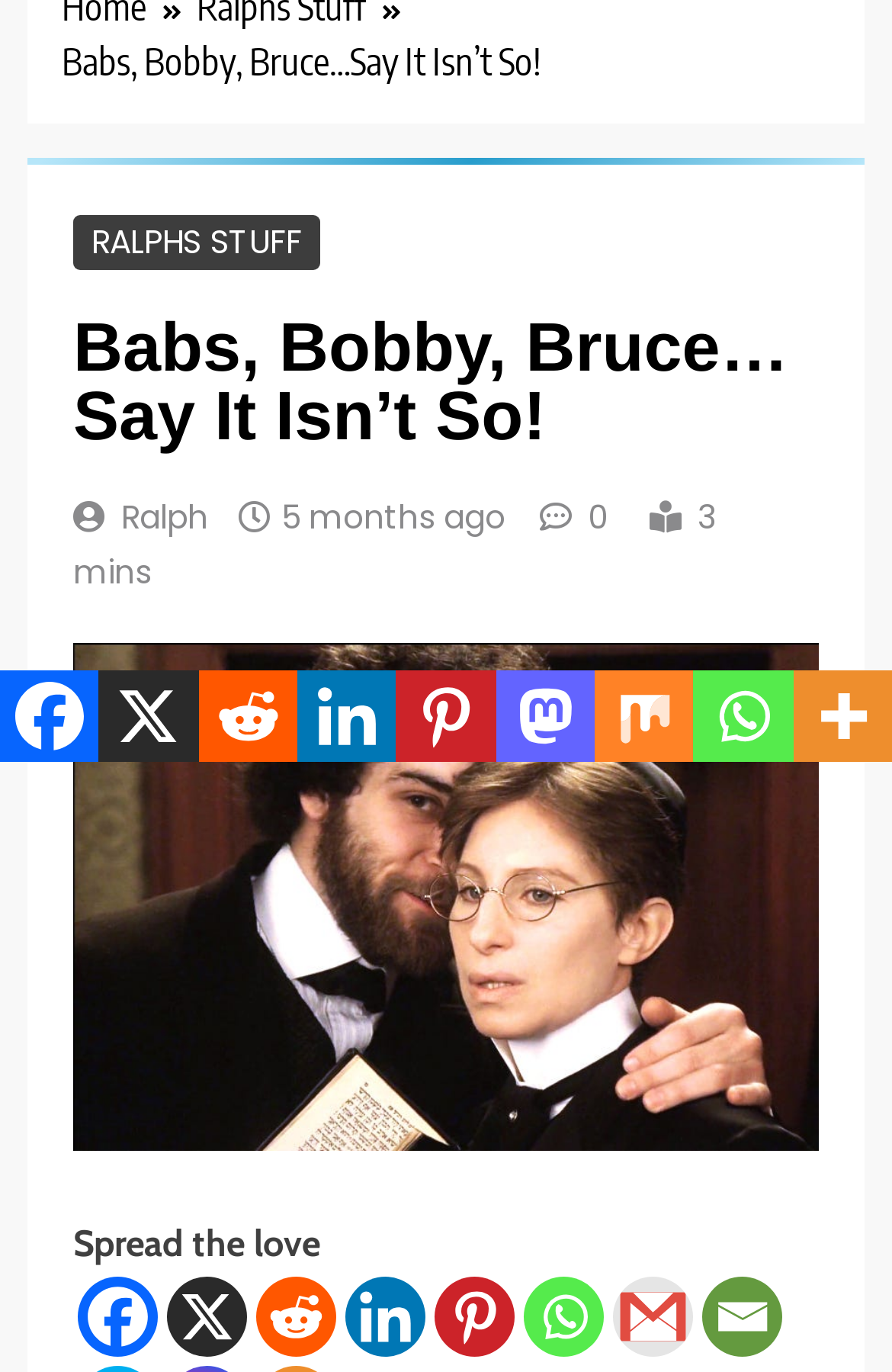Please predict the bounding box coordinates (top-left x, top-left y, bottom-right x, bottom-right y) for the UI element in the screenshot that fits the description: title="More"

[0.889, 0.489, 1.0, 0.555]